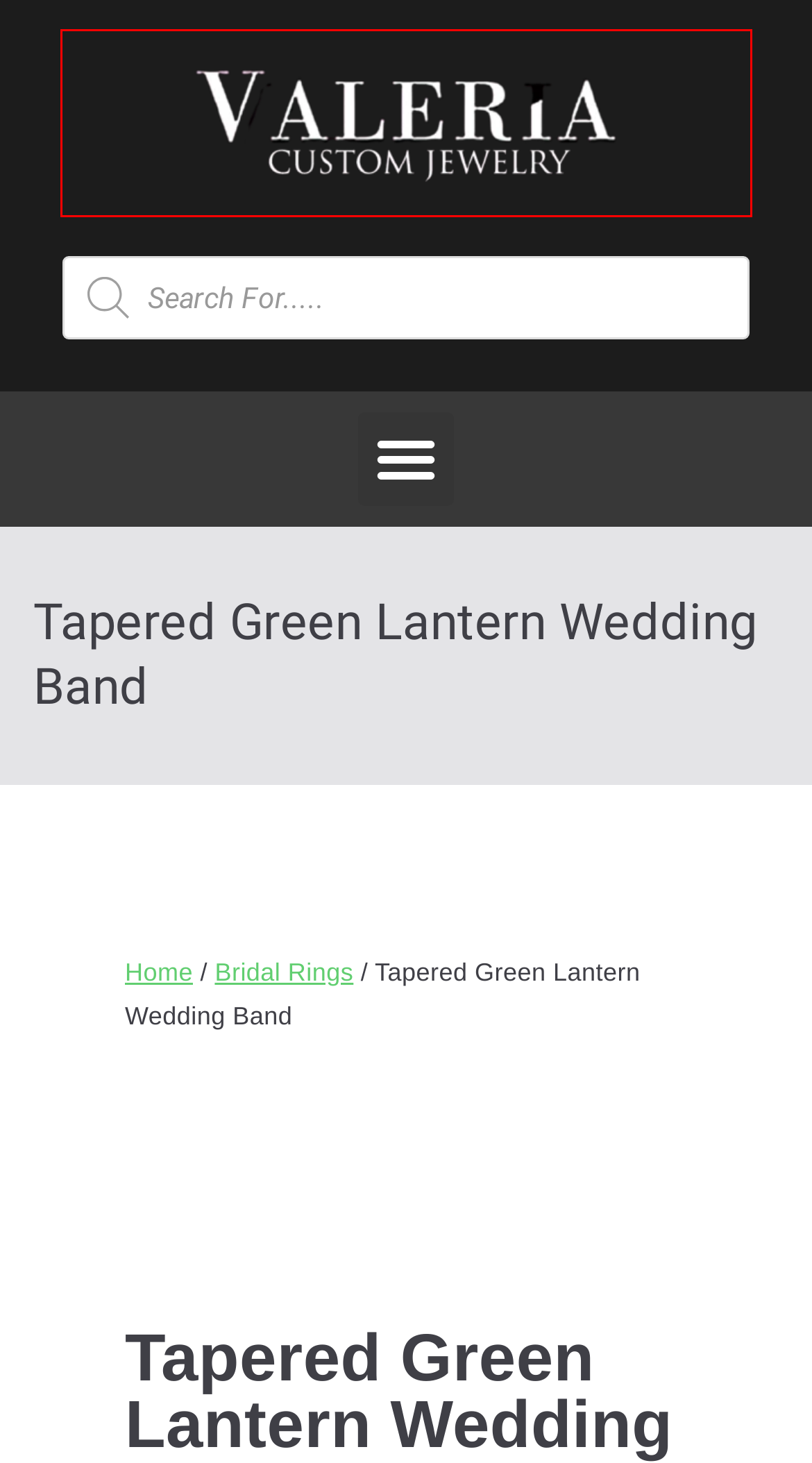You have been given a screenshot of a webpage, where a red bounding box surrounds a UI element. Identify the best matching webpage description for the page that loads after the element in the bounding box is clicked. Options include:
A. Design Your Own Custom Superhero Wedding Rings
B. Art Deco Skull Ring | Skull Engagement Rings | Valeria FJ Dallas
C. We Create Custom Earrings Made To Order
D. Affordable Custom Made Jewelry
E. Bridal Rings - We Create What You Can't Find Anywhere Else
F. Contact Us Today
G. Customized Pendants Are Our Specialty
H. We Create Stunning Custom Jewelry Online

H